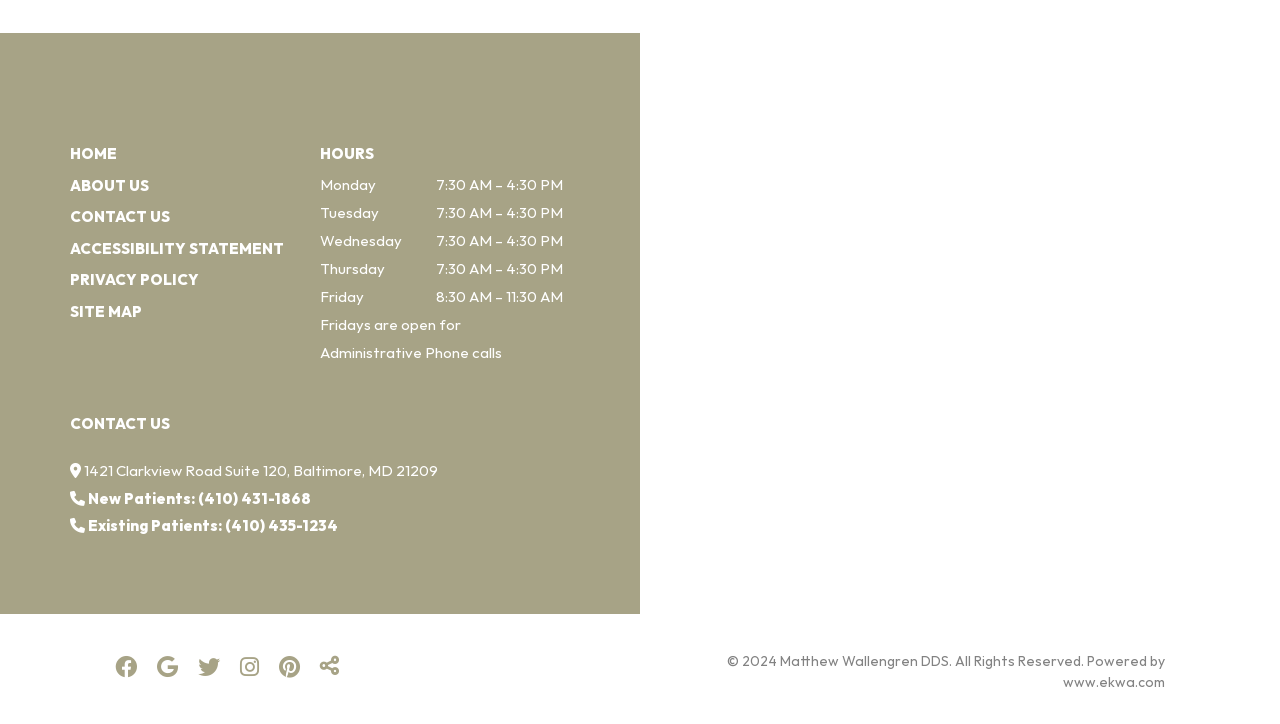Could you locate the bounding box coordinates for the section that should be clicked to accomplish this task: "Click the Next post: Outlook 2016 Quick Start Guide link".

None